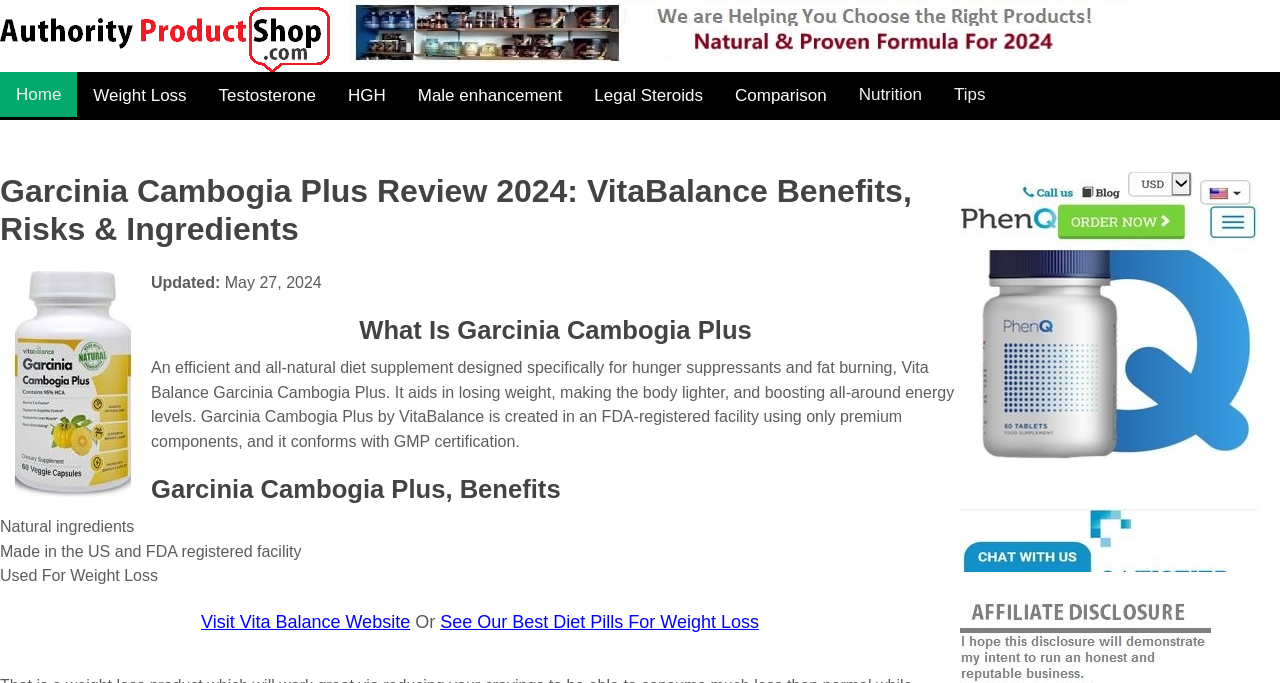Provide the bounding box coordinates of the HTML element this sentence describes: "Visit Vita Balance Website". The bounding box coordinates consist of four float numbers between 0 and 1, i.e., [left, top, right, bottom].

[0.157, 0.896, 0.32, 0.925]